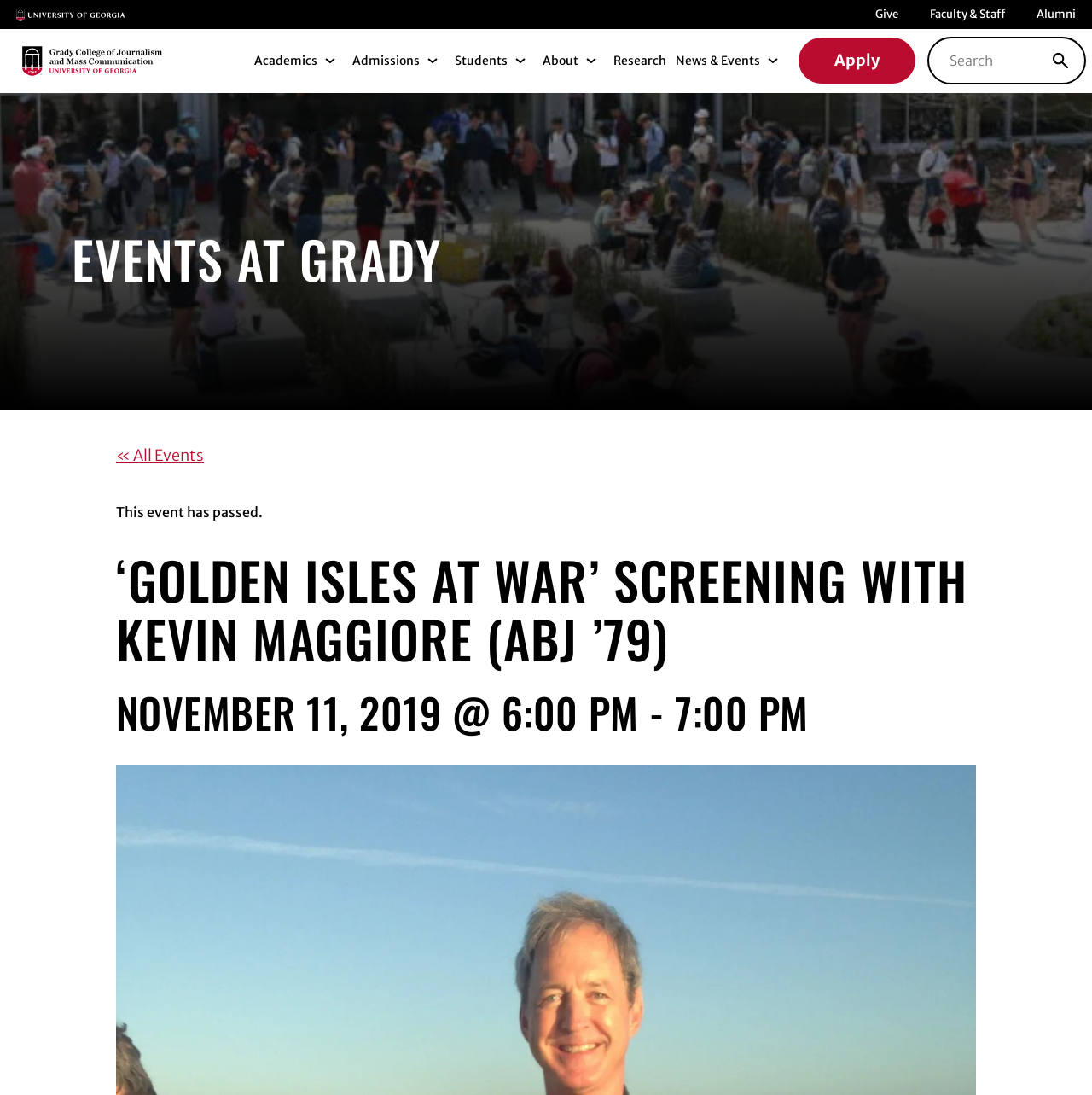What is the name of the college?
Please answer the question with a single word or phrase, referencing the image.

Grady